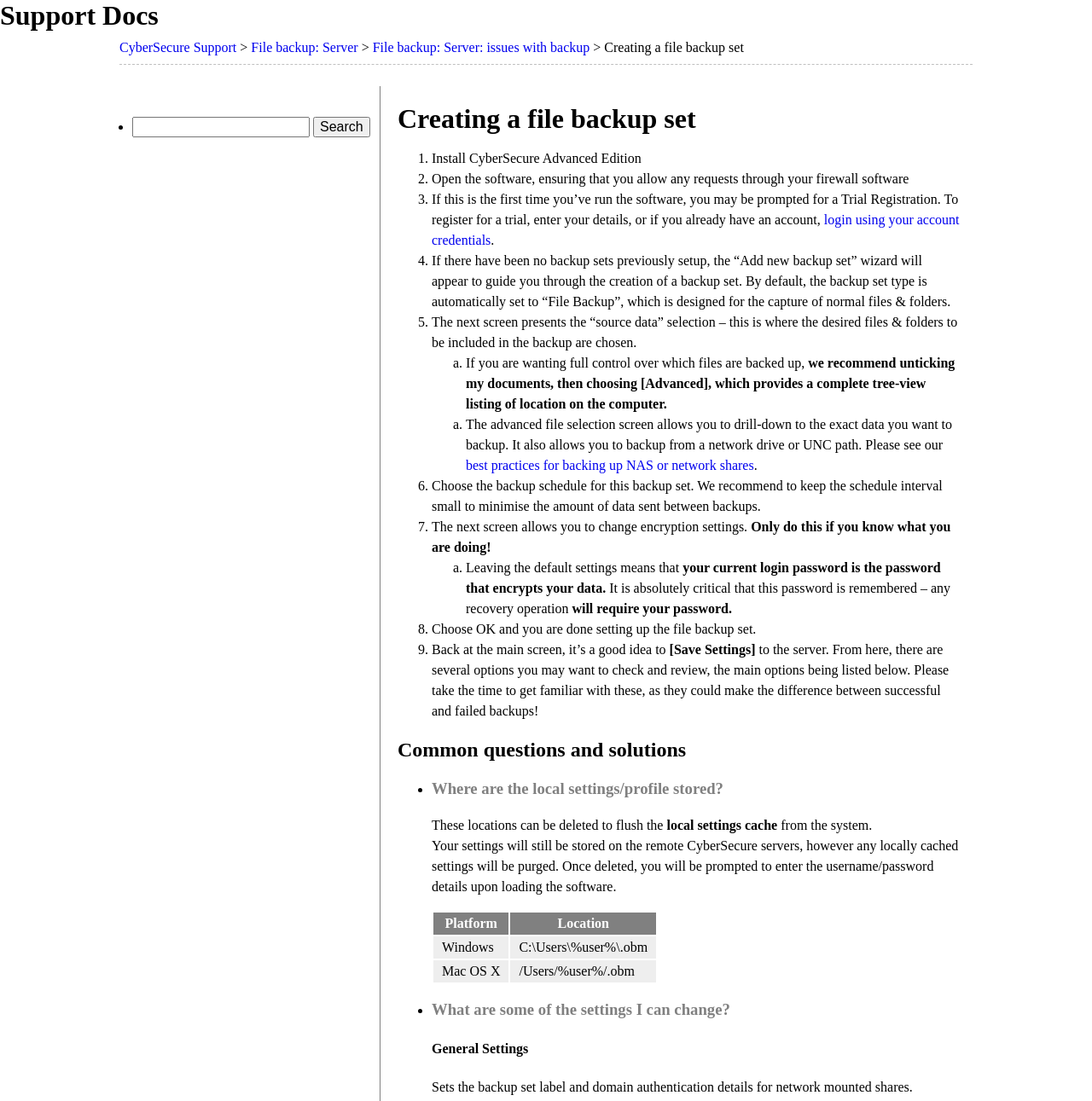Provide a brief response to the question below using one word or phrase:
What is the purpose of the 'Save Settings' option?

To save settings to the server